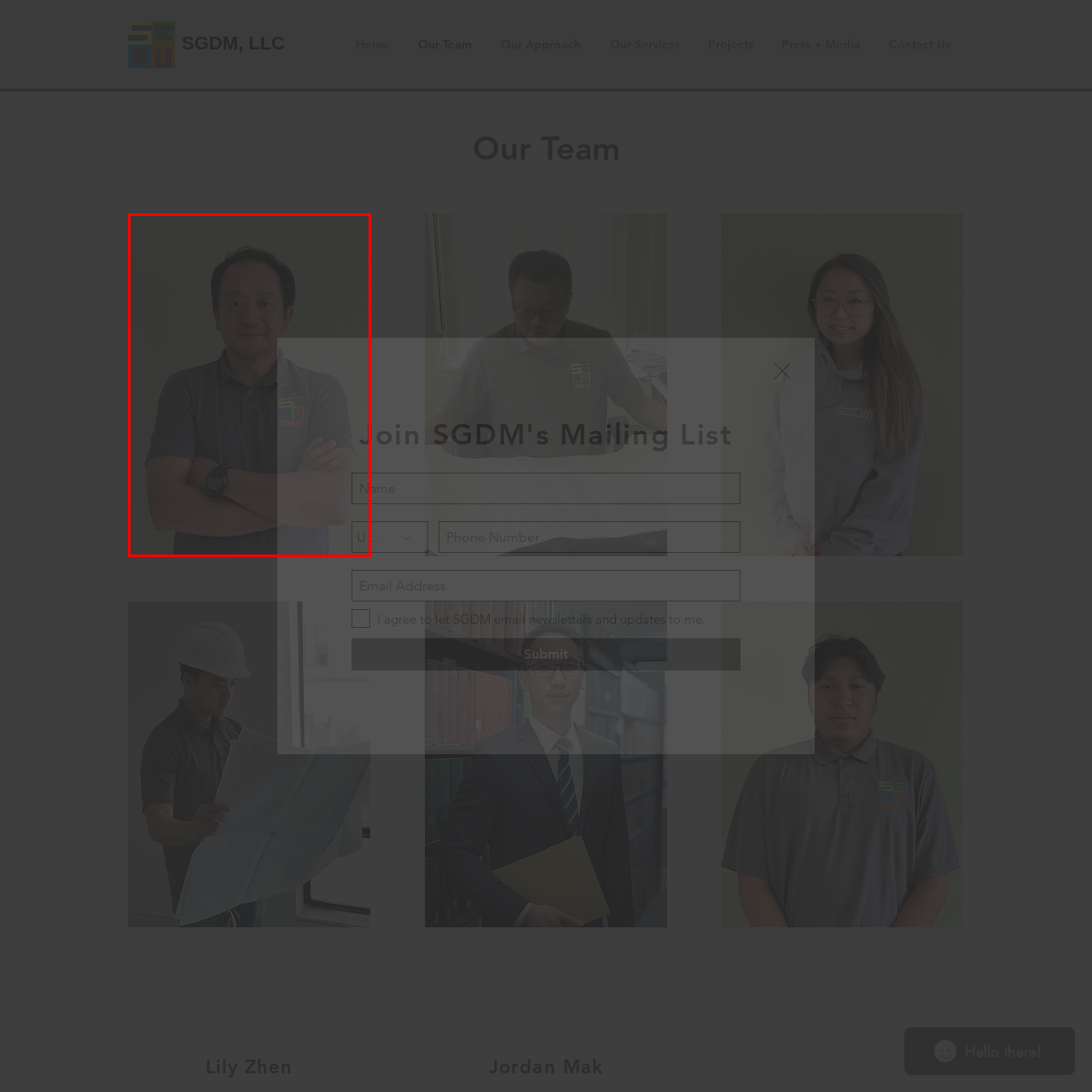What is the purpose of this image?
Focus on the image bounded by the red box and reply with a one-word or phrase answer.

To highlight the team member